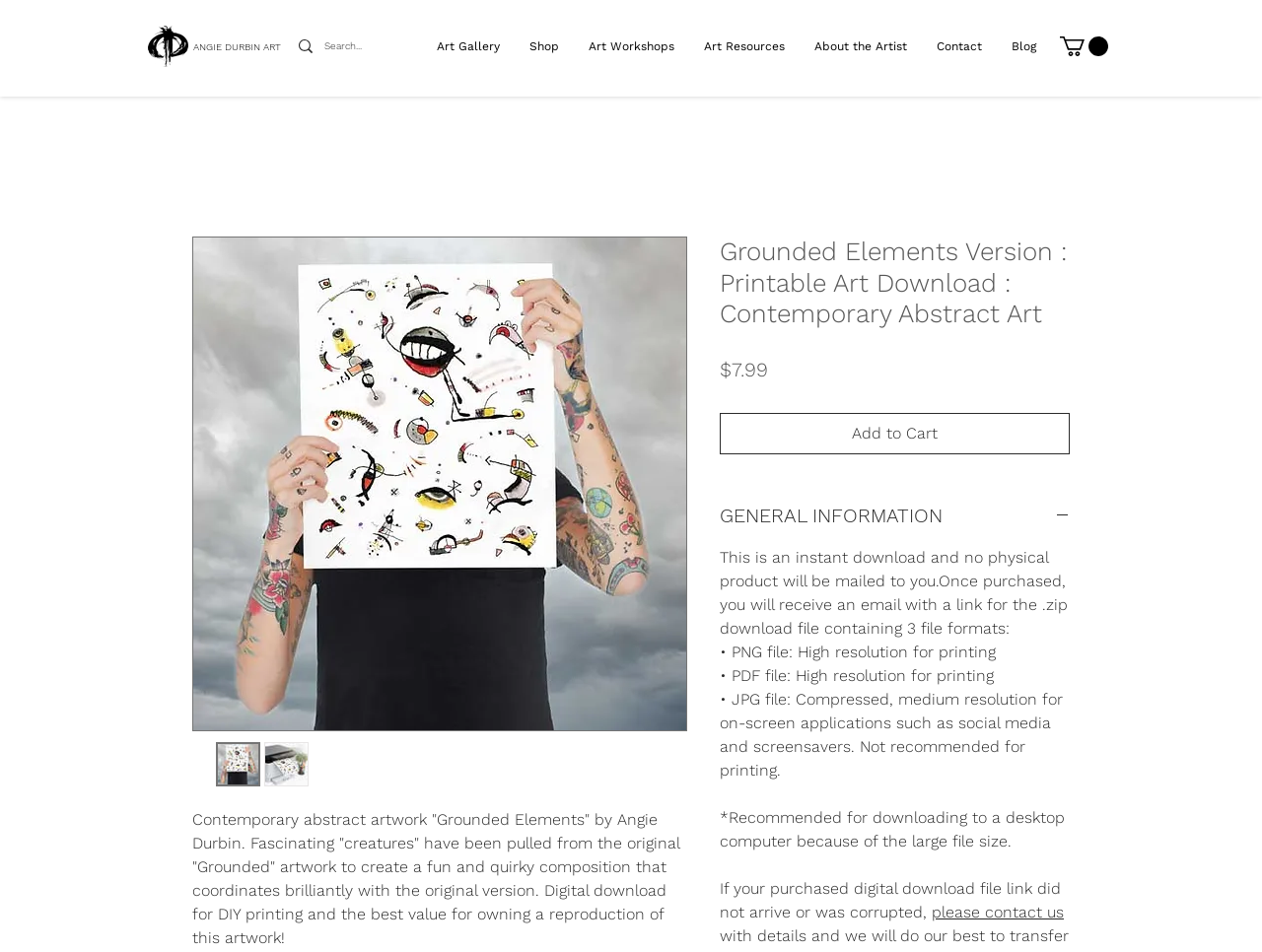Highlight the bounding box coordinates of the element you need to click to perform the following instruction: "Add to cart."

[0.57, 0.434, 0.848, 0.477]